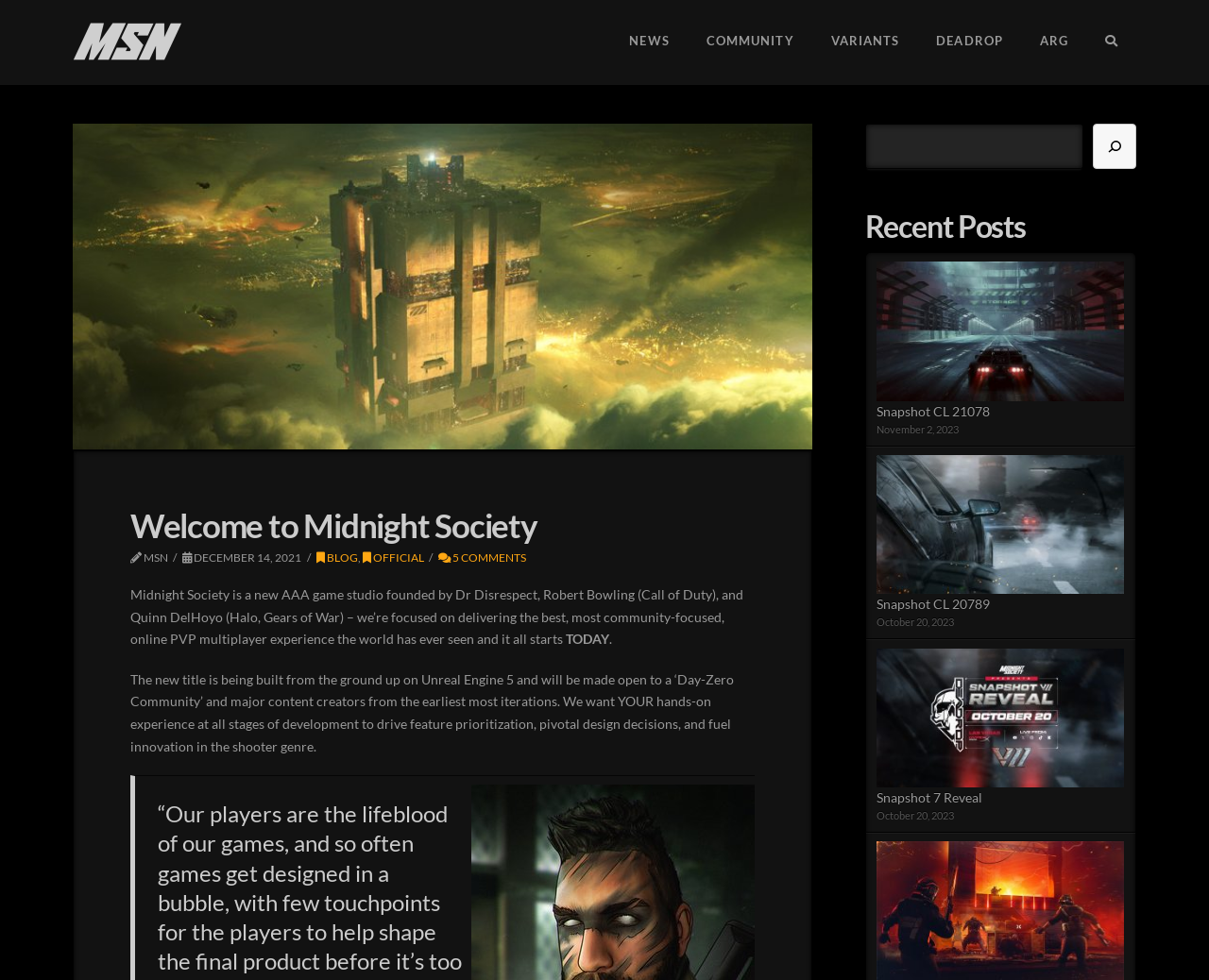Please answer the following question using a single word or phrase: 
What is the engine used to build the new title?

Unreal Engine 5